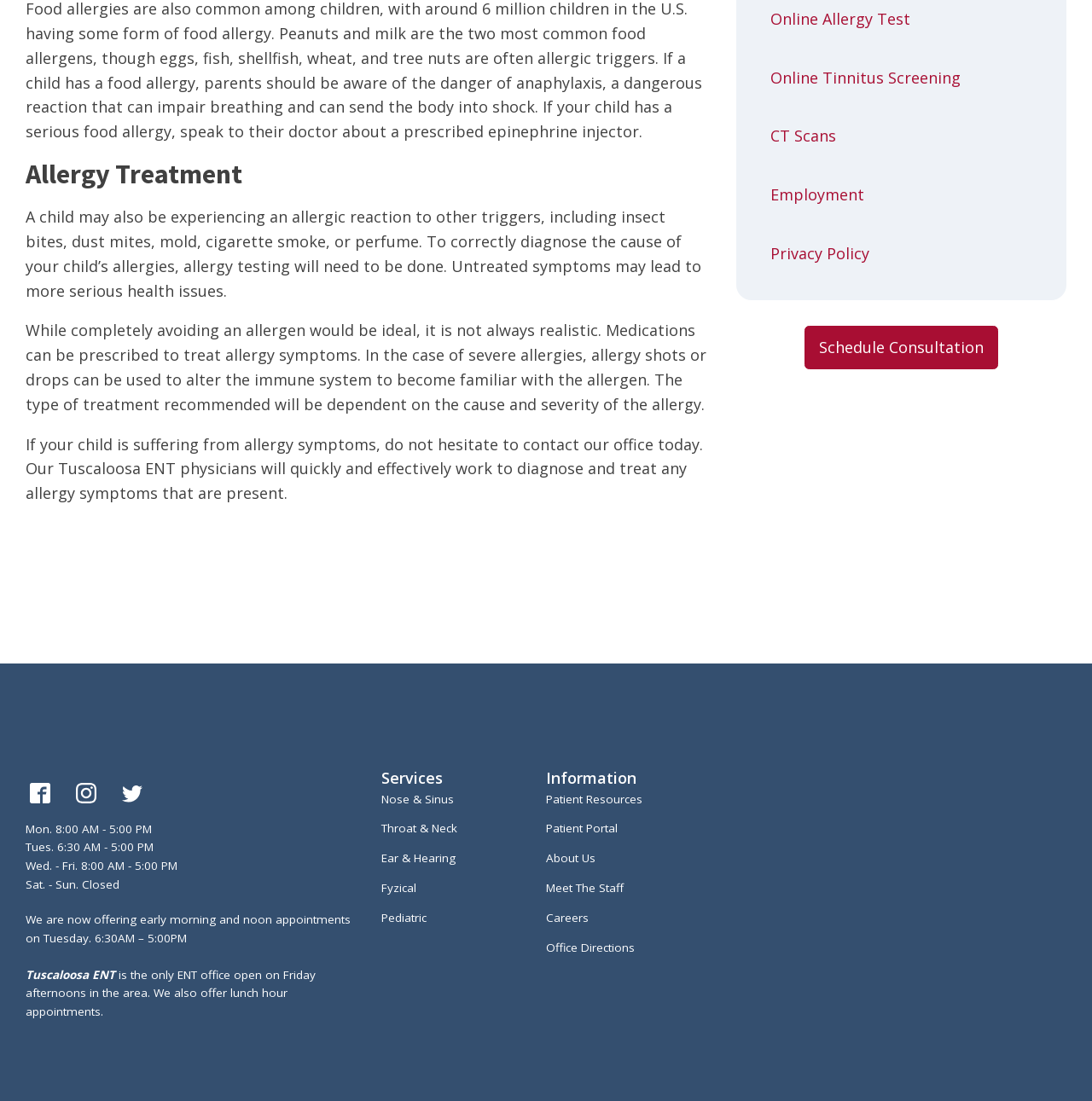Please answer the following question using a single word or phrase: 
What is the main topic of this webpage?

Allergy Treatment